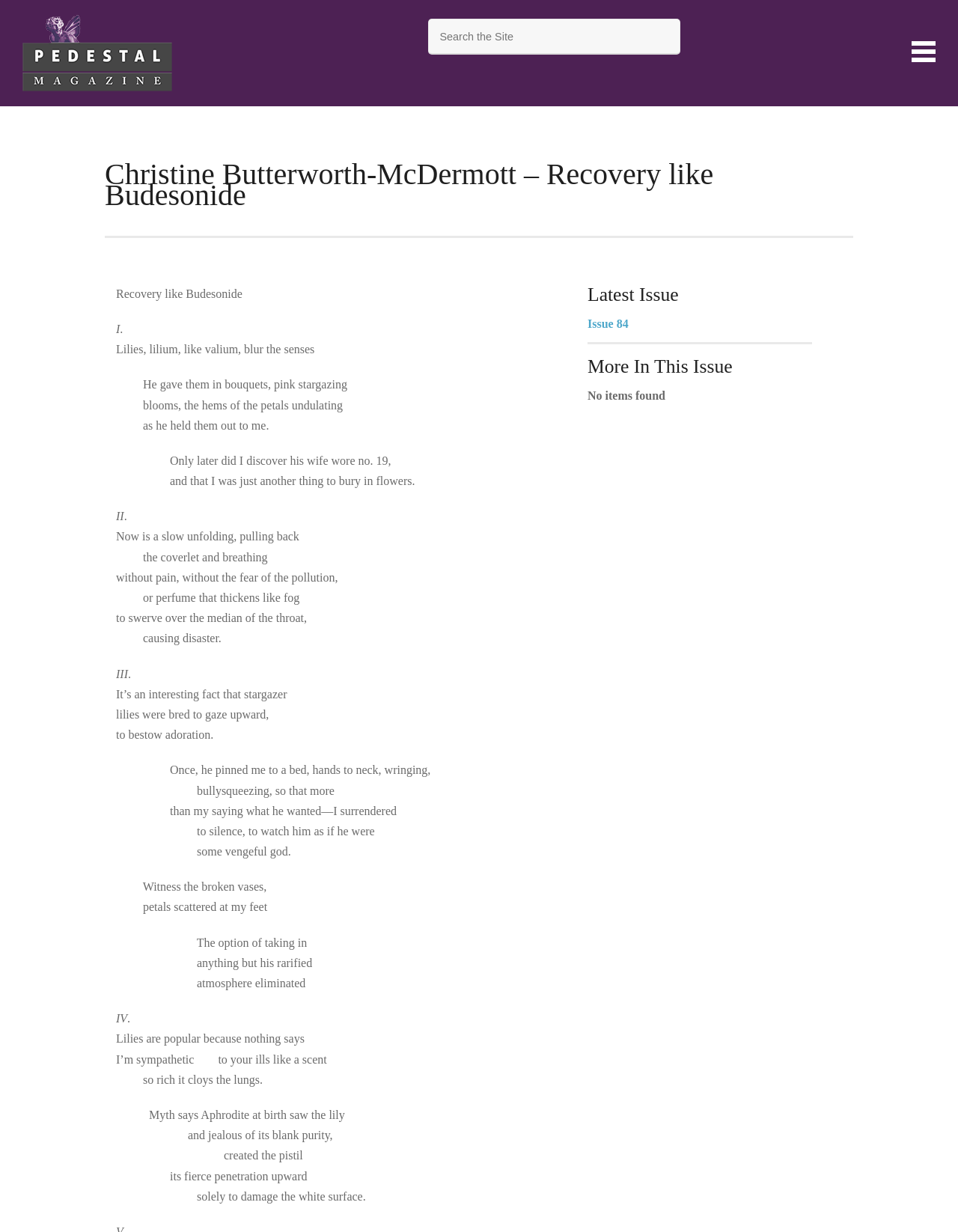What is the name of the magazine?
Answer the question using a single word or phrase, according to the image.

Pedestal Magazine